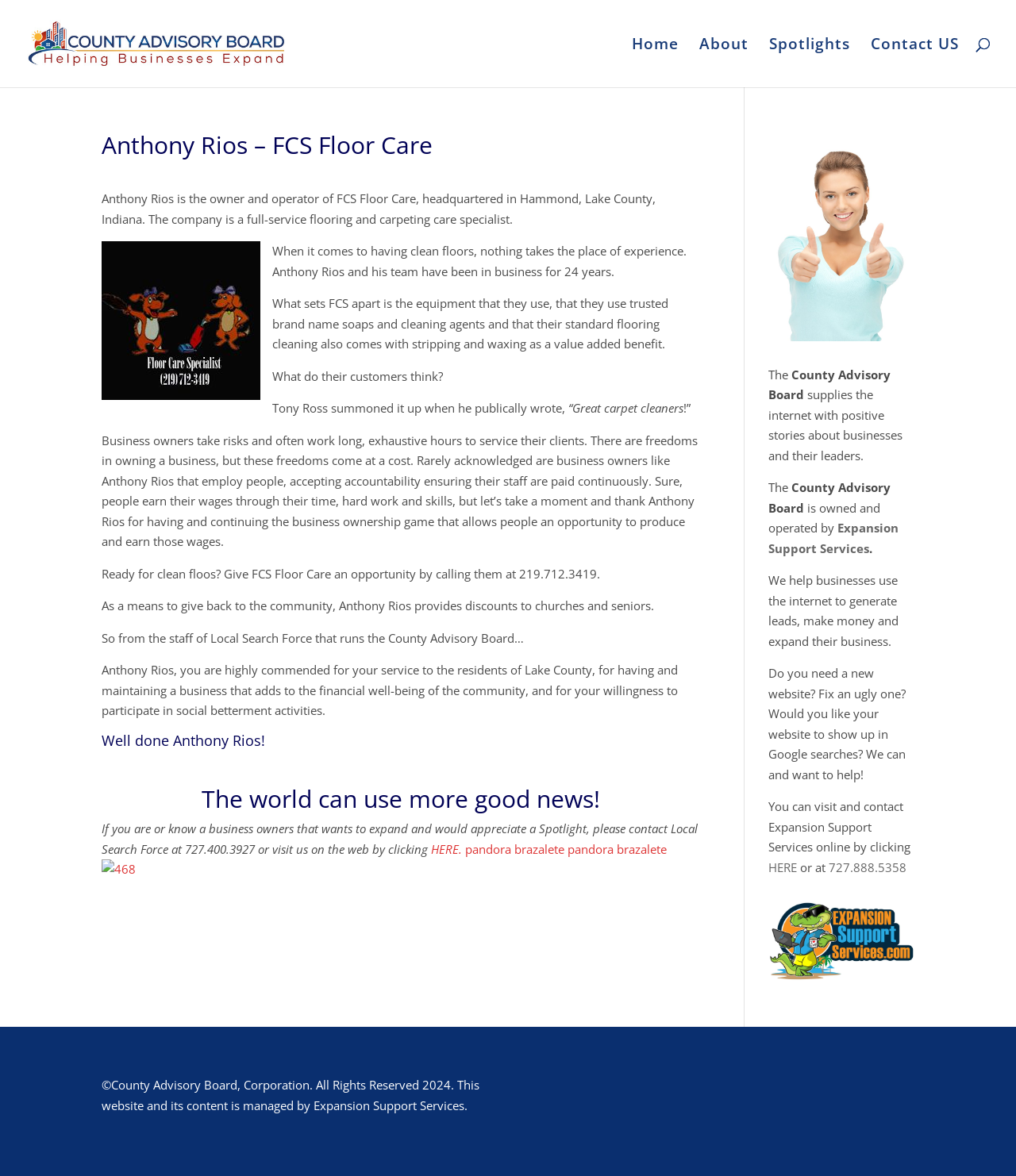Locate the bounding box coordinates of the element that should be clicked to execute the following instruction: "Contact FCS Floor Care".

[0.1, 0.481, 0.591, 0.494]